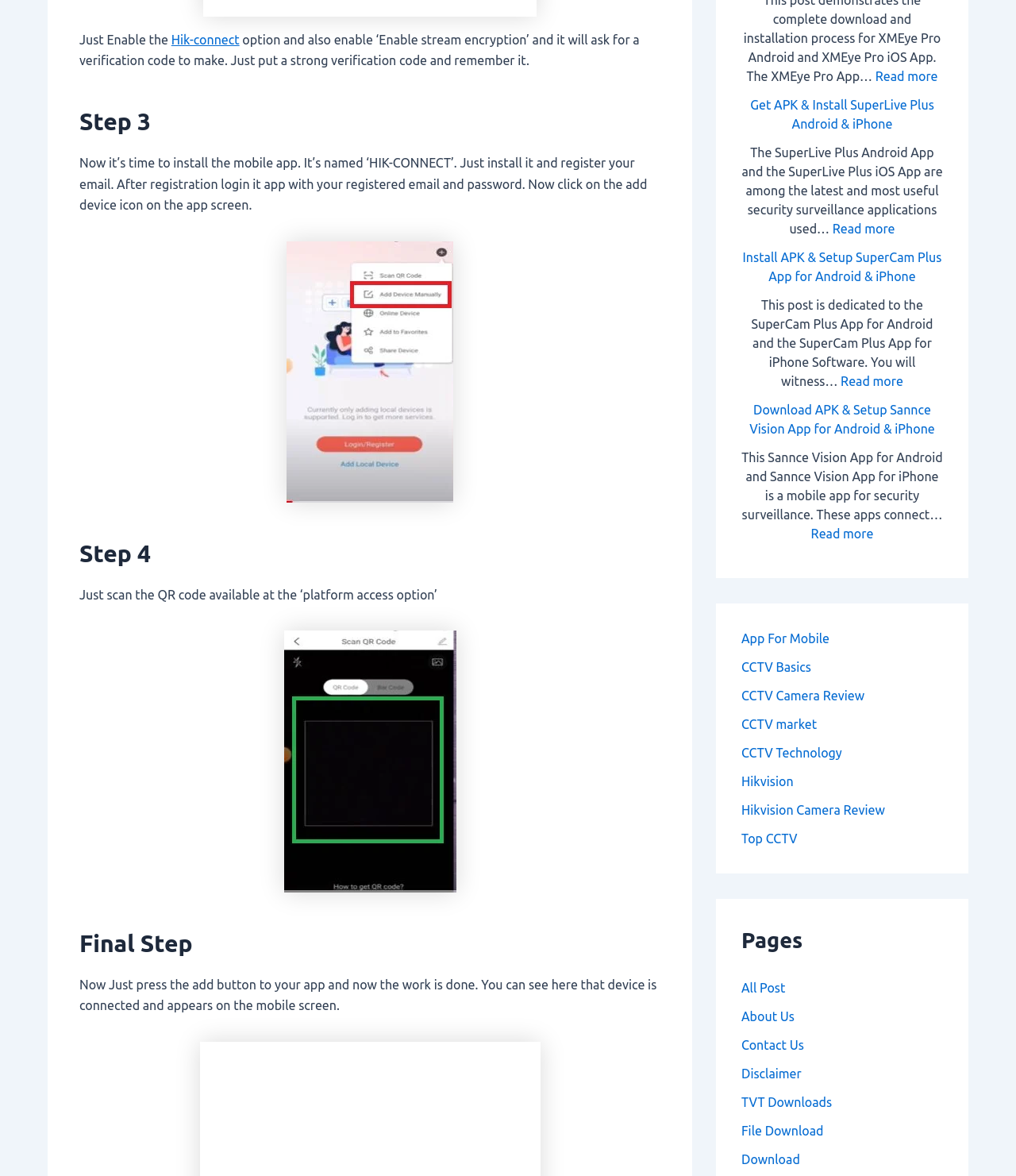From the image, can you give a detailed response to the question below:
What is the purpose of the SuperLive Plus Android App and the SuperLive Plus iOS App?

According to the text, the SuperLive Plus Android App and the SuperLive Plus iOS App are used for security surveillance, and they connect to devices for surveillance purposes.